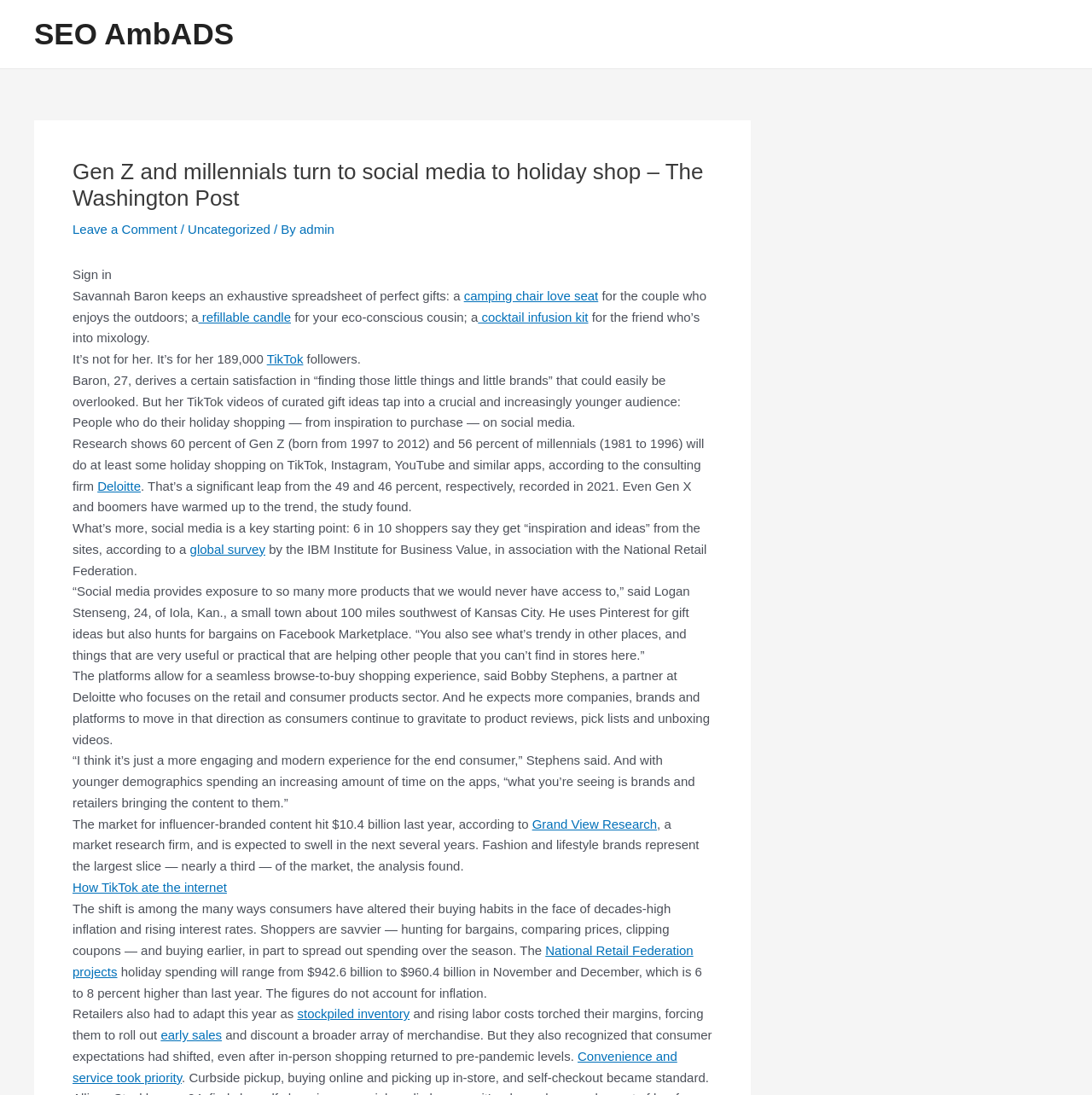Identify the bounding box for the given UI element using the description provided. Coordinates should be in the format (top-left x, top-left y, bottom-right x, bottom-right y) and must be between 0 and 1. Here is the description: Deloitte

[0.089, 0.437, 0.129, 0.45]